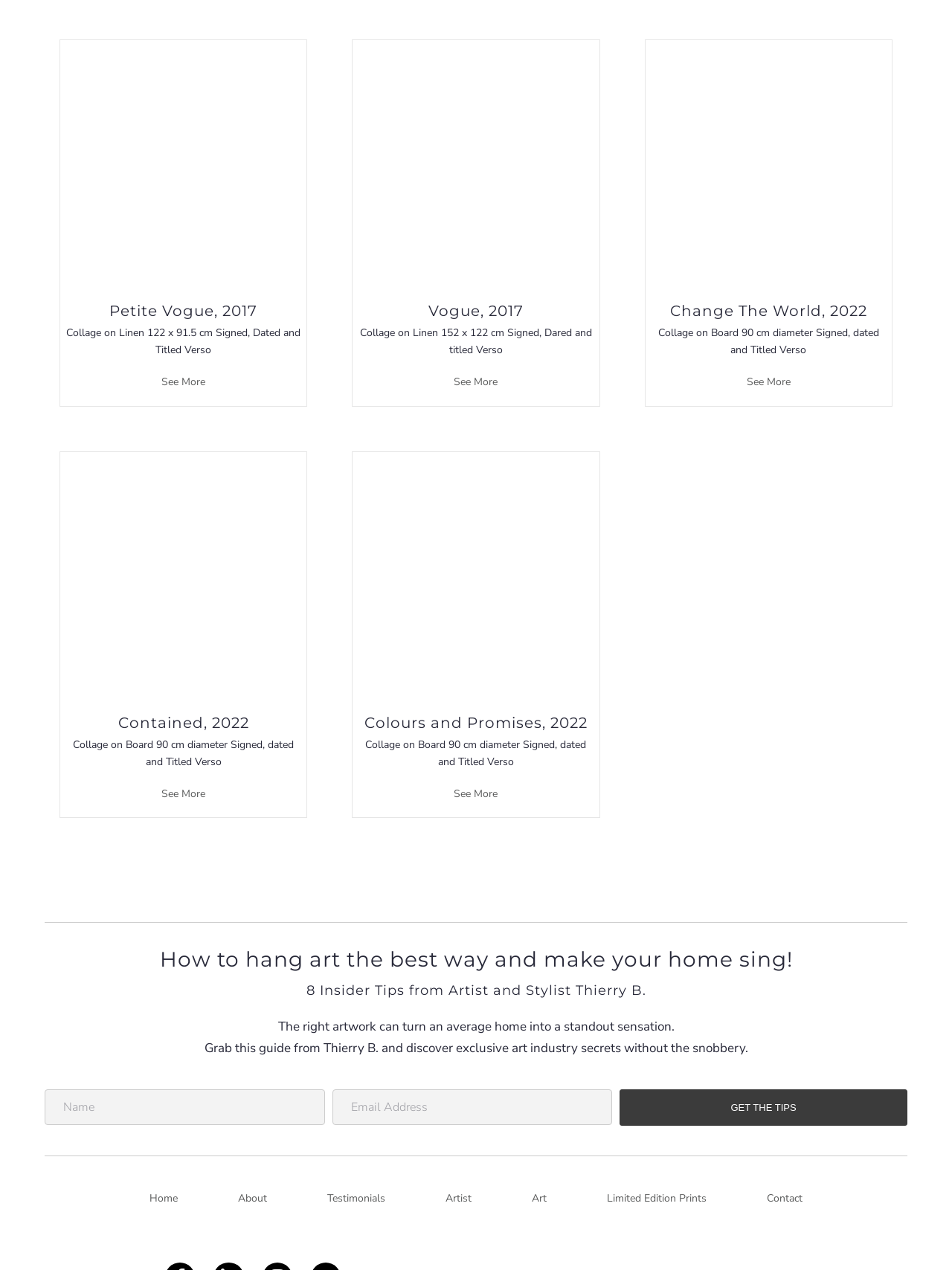What is the title of the first artwork?
From the screenshot, provide a brief answer in one word or phrase.

Petite Vogue, 2017